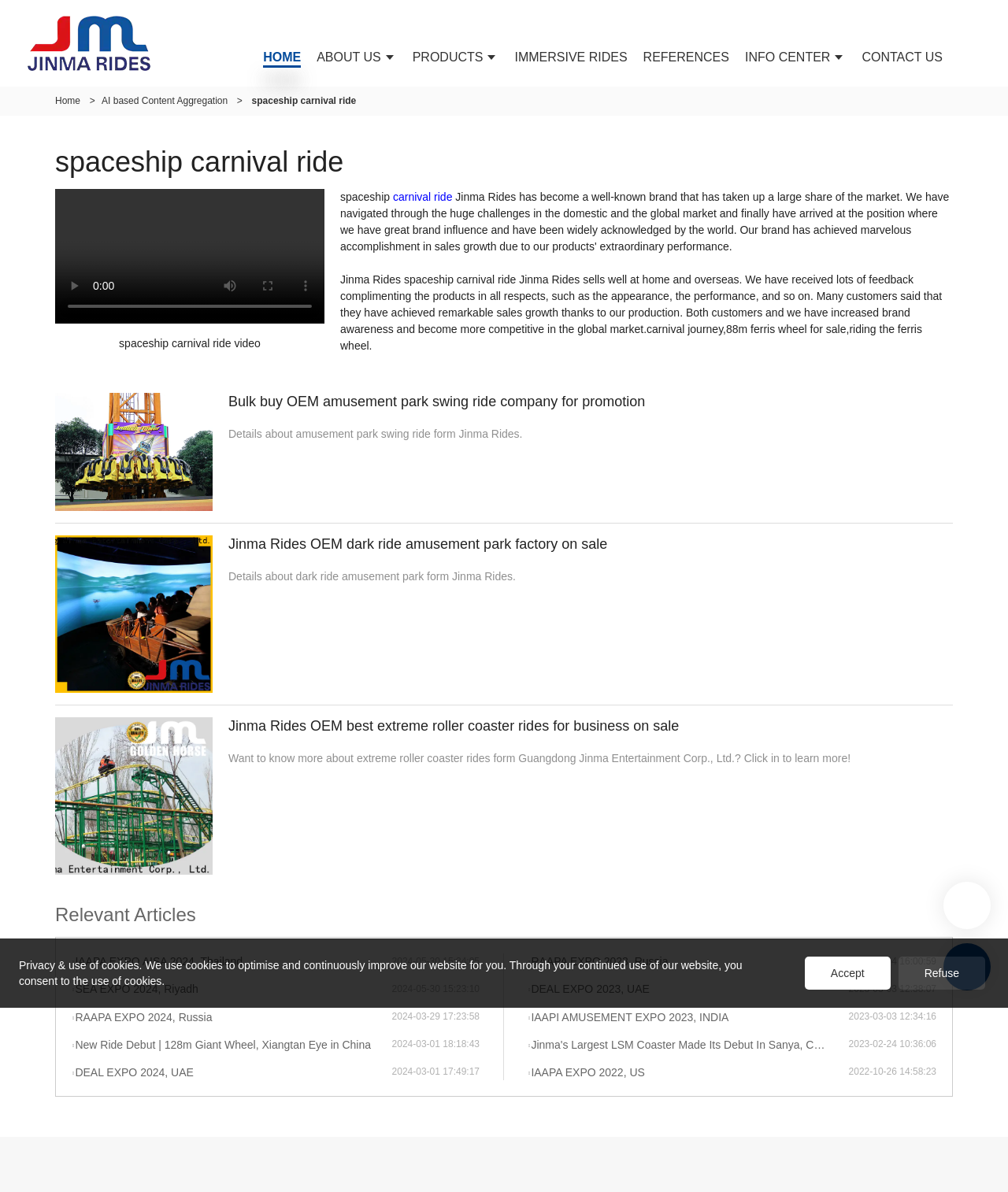Determine the bounding box coordinates for the element that should be clicked to follow this instruction: "Click the 'CONTACT US' link". The coordinates should be given as four float numbers between 0 and 1, in the format [left, top, right, bottom].

[0.847, 0.024, 0.943, 0.073]